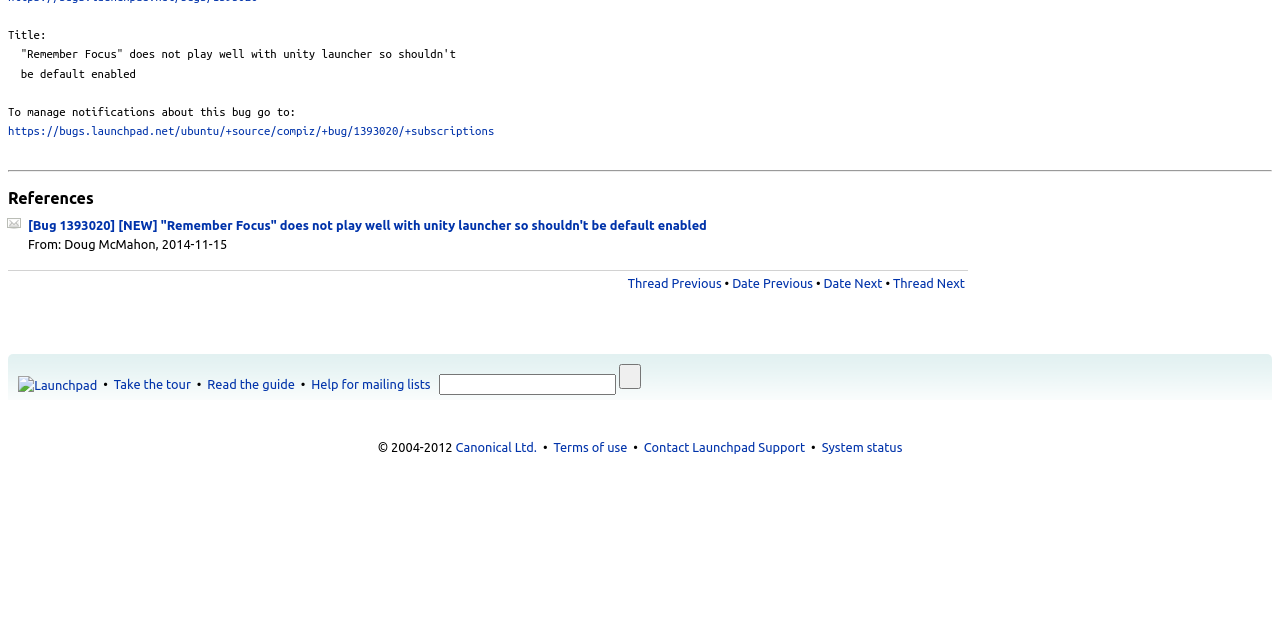Given the description of the UI element: "name="field.text"", predict the bounding box coordinates in the form of [left, top, right, bottom], with each value being a float between 0 and 1.

[0.343, 0.584, 0.482, 0.617]